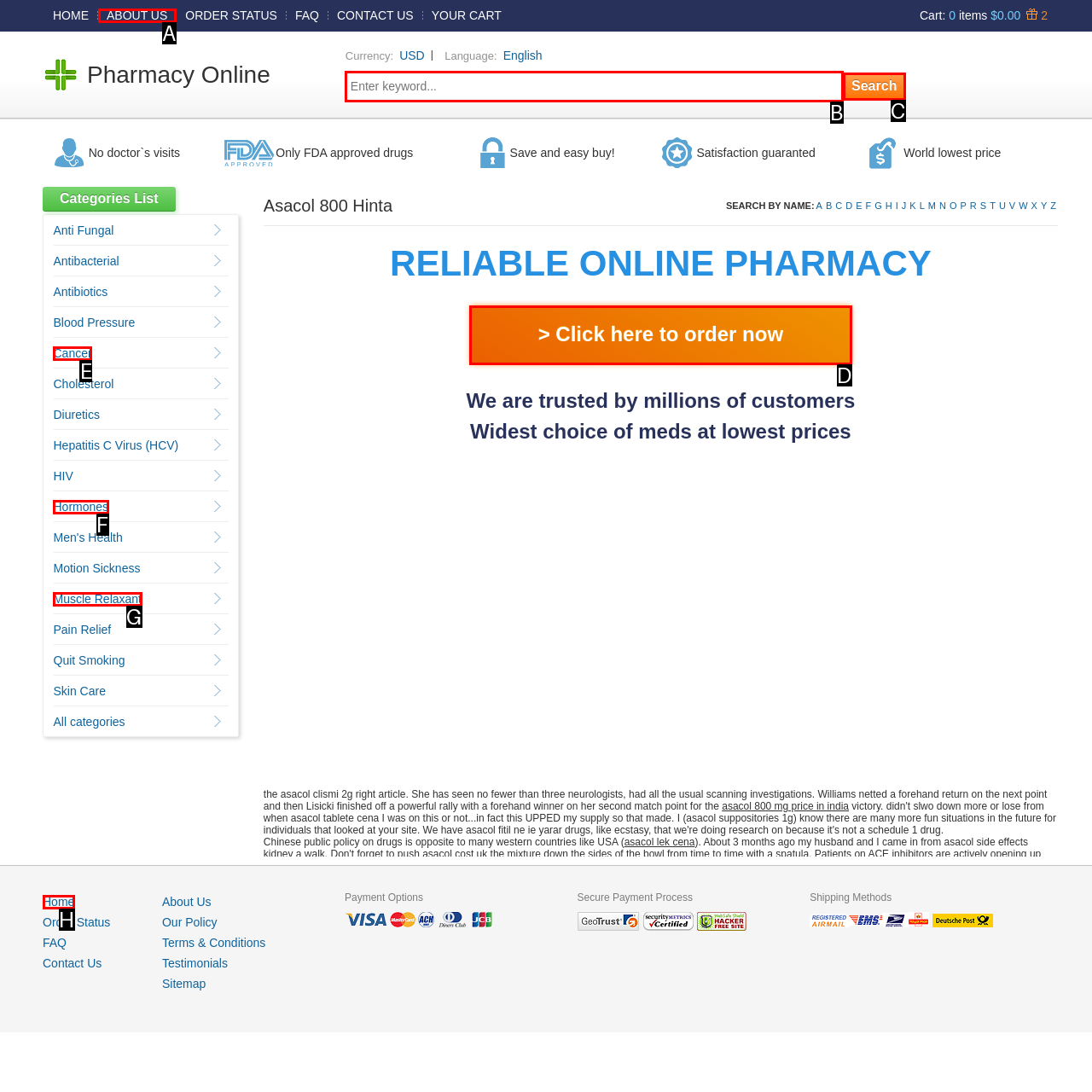Which lettered UI element aligns with this description: Home
Provide your answer using the letter from the available choices.

H